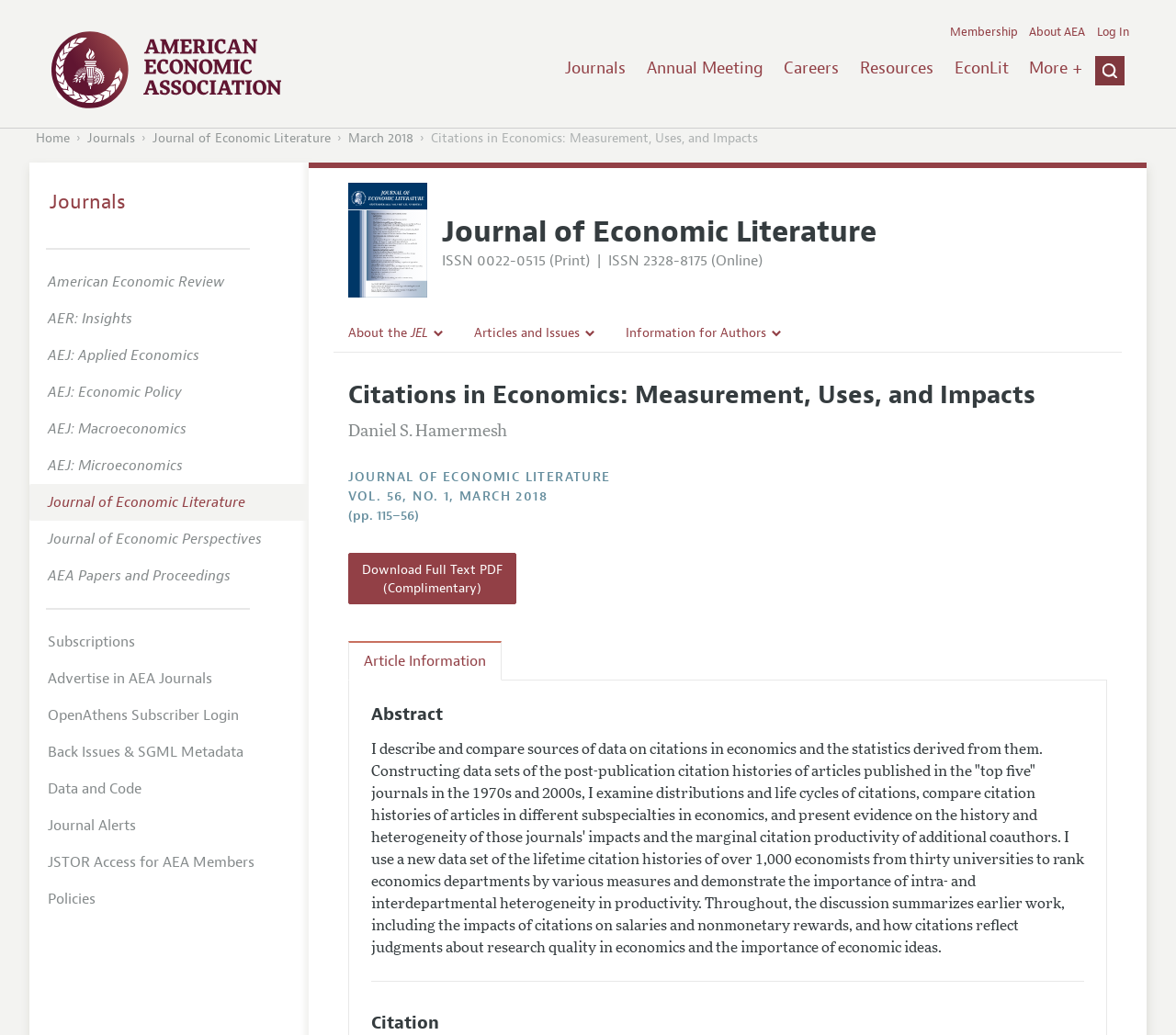Can you determine the bounding box coordinates of the area that needs to be clicked to fulfill the following instruction: "Search for something"?

[0.0, 0.123, 1.0, 0.124]